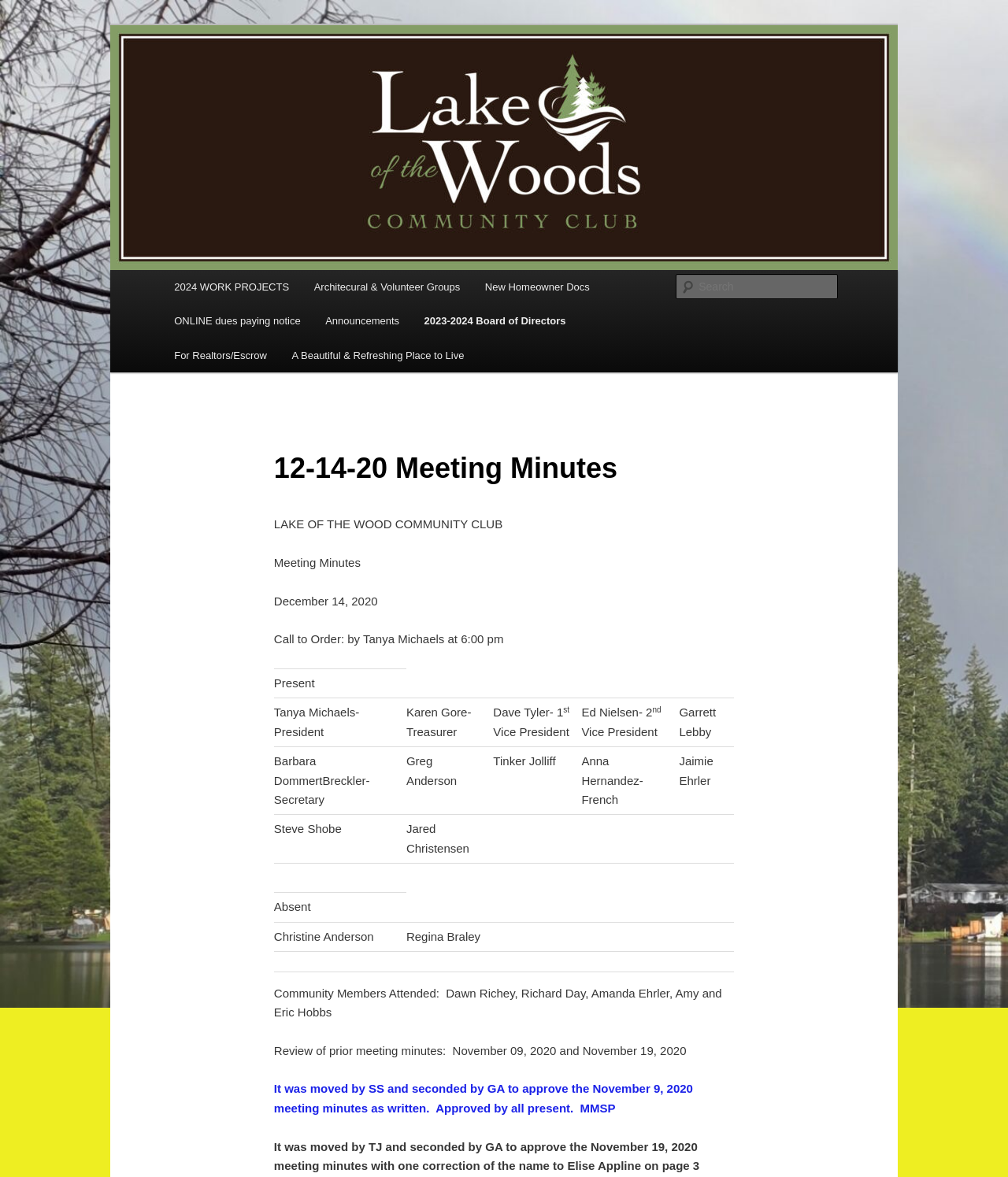Refer to the image and provide a thorough answer to this question:
Who is the president of the community club?

The president of the community club can be found in the table element with the text 'Tanya Michaels- President' which is located in the grid cell of the table.